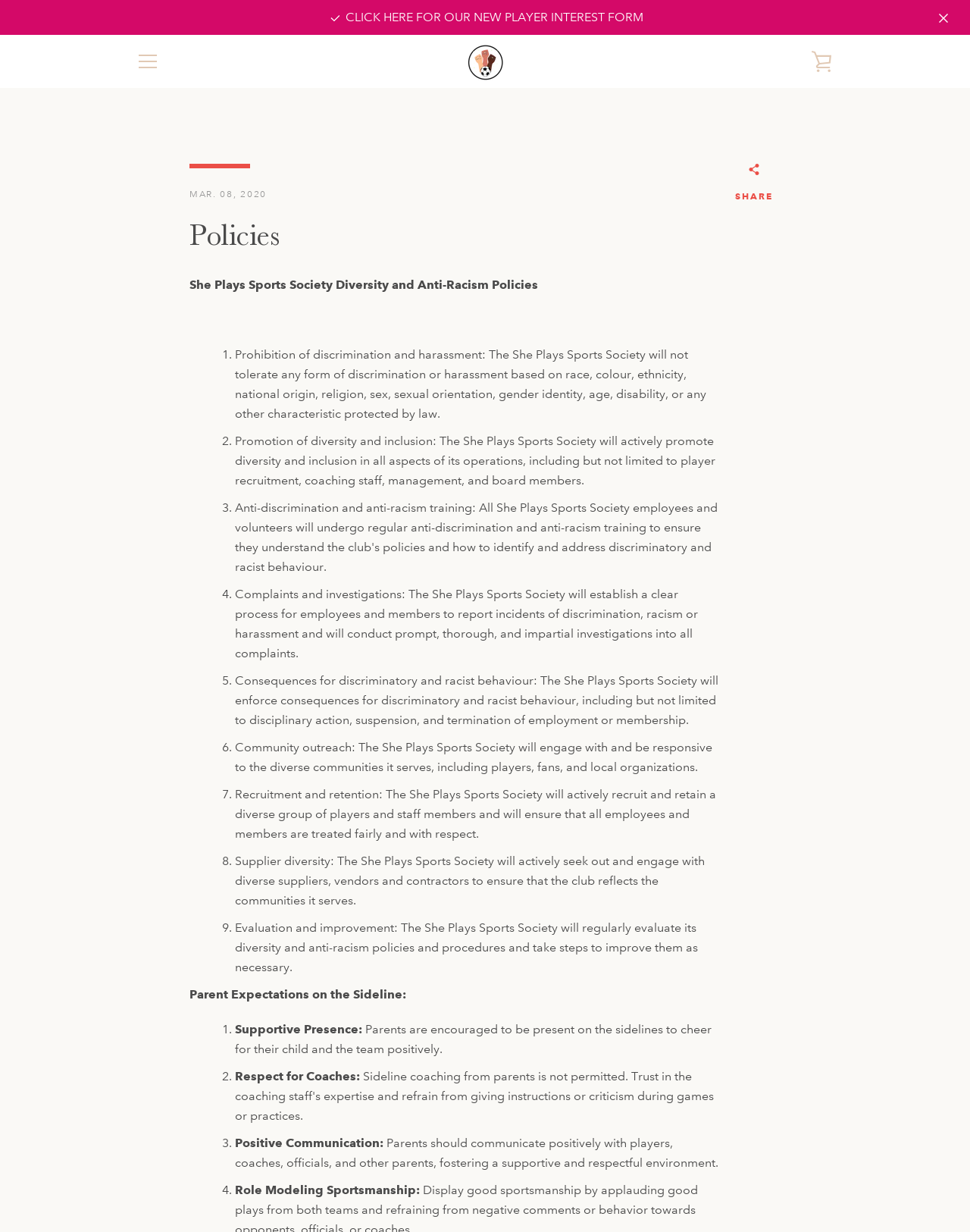Determine the bounding box coordinates for the clickable element to execute this instruction: "Click the 'SHARE' button". Provide the coordinates as four float numbers between 0 and 1, i.e., [left, top, right, bottom].

[0.758, 0.133, 0.797, 0.168]